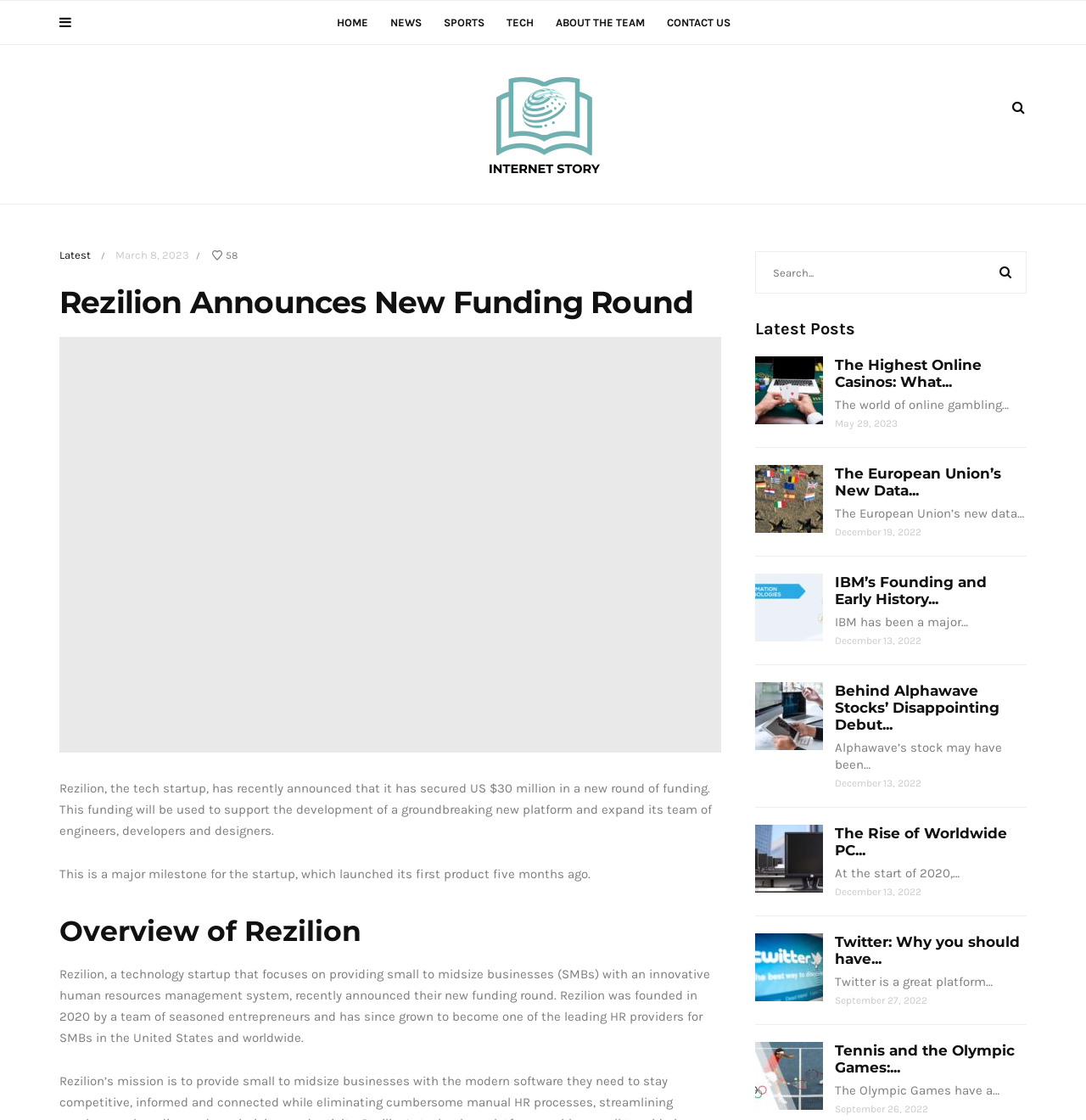What is the topic of the heading 'The European Union’s New Data…'? Examine the screenshot and reply using just one word or a brief phrase.

Data